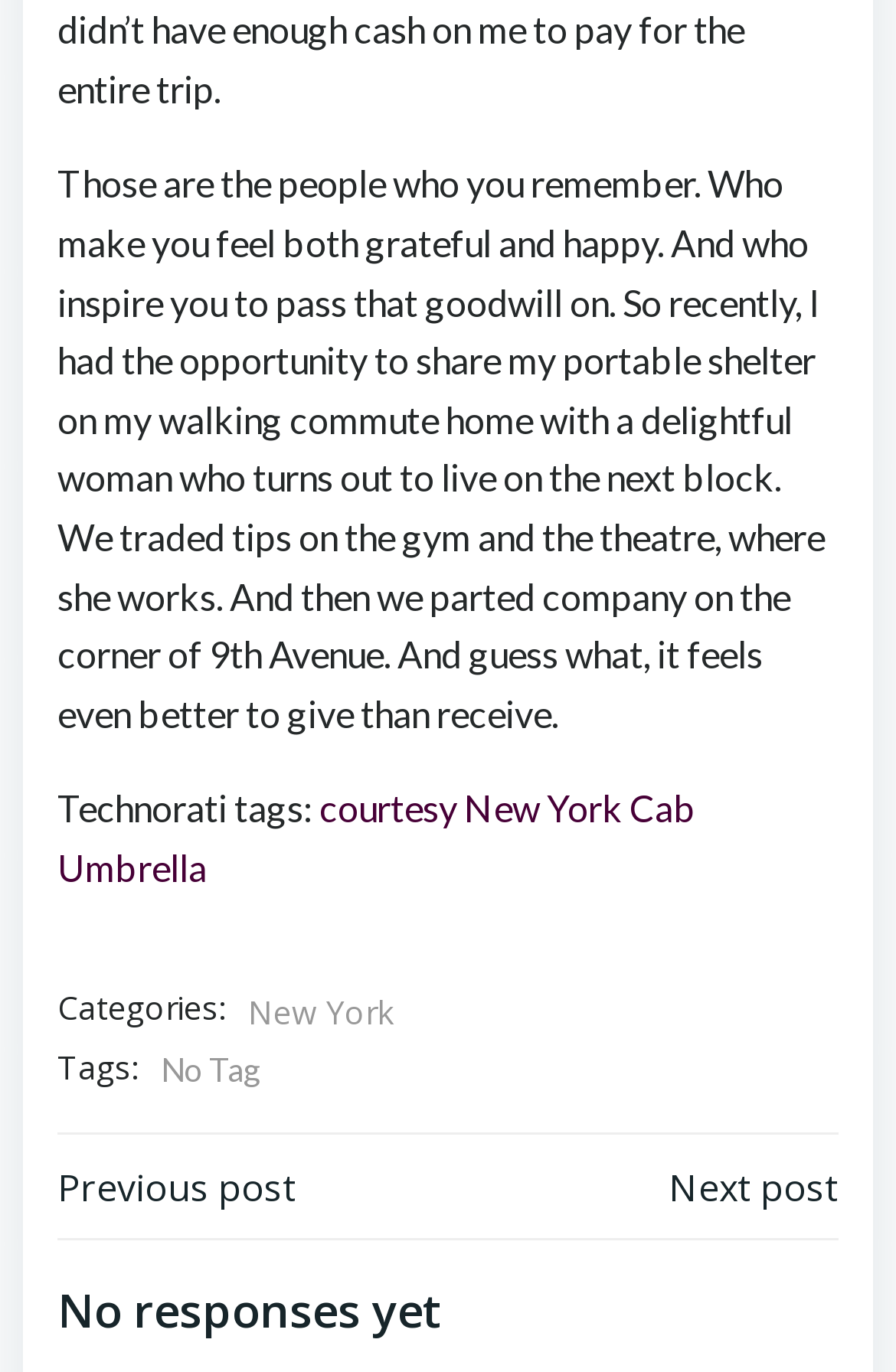What is the author of the article?
From the details in the image, provide a complete and detailed answer to the question.

The webpage does not explicitly mention the author of the article. Although there is a passage of text that appears to be a personal anecdote, there is no byline or attribution to a specific author.